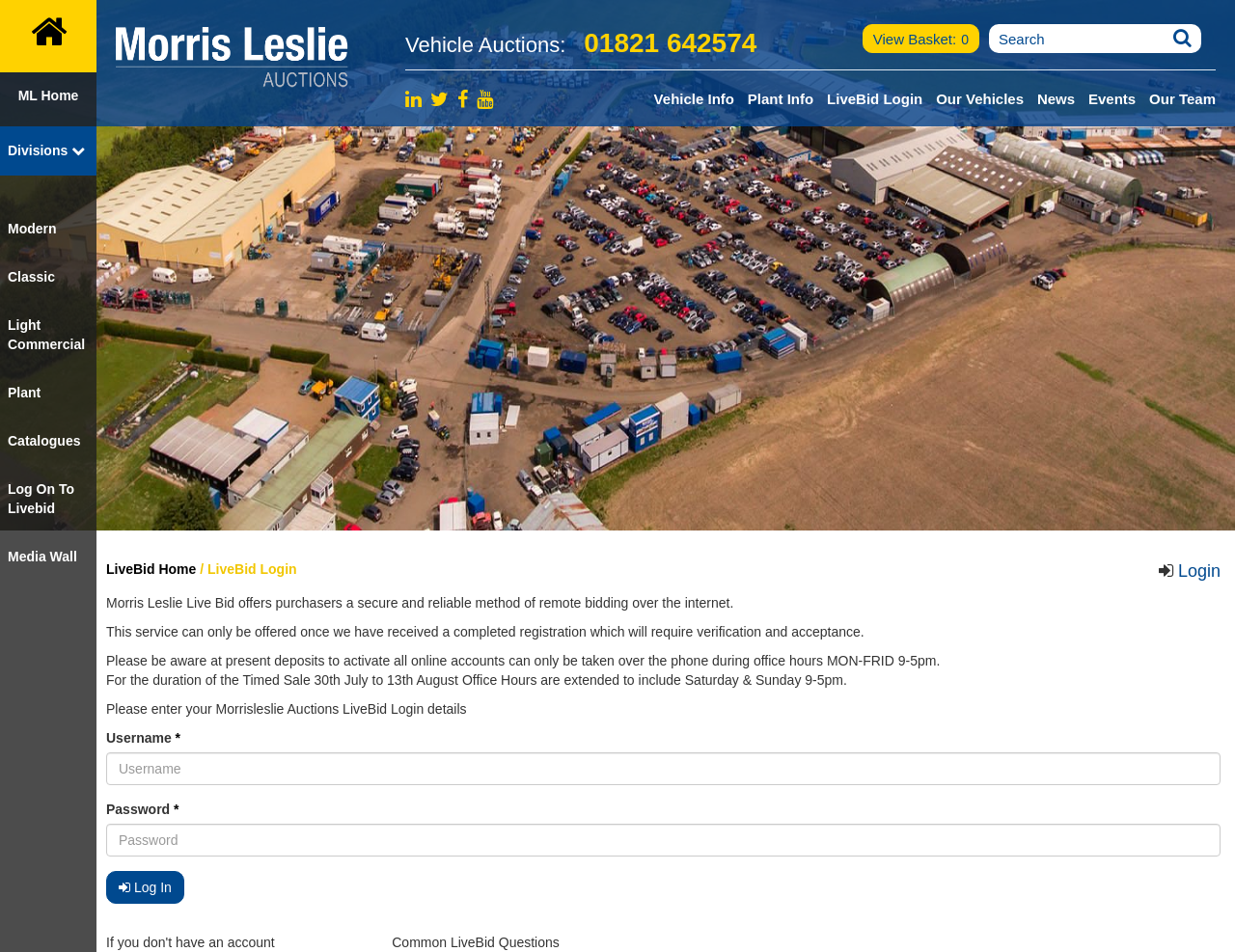Locate the bounding box coordinates of the area you need to click to fulfill this instruction: 'Visit the previous post'. The coordinates must be in the form of four float numbers ranging from 0 to 1: [left, top, right, bottom].

None